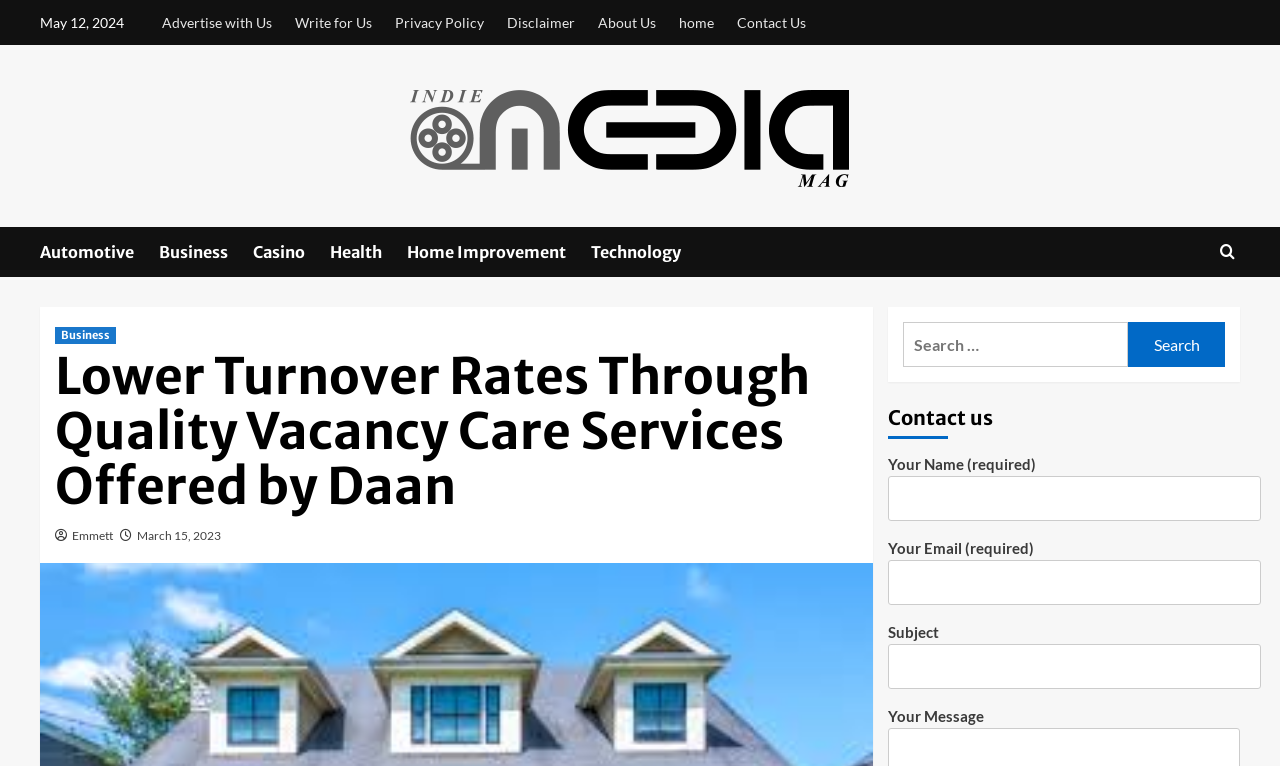How many categories are available?
Based on the visual details in the image, please answer the question thoroughly.

I counted the number of links in the category section, which are 'Automotive', 'Business', 'Casino', 'Health', 'Home Improvement', and 'Technology', and found that there are 6 categories available.